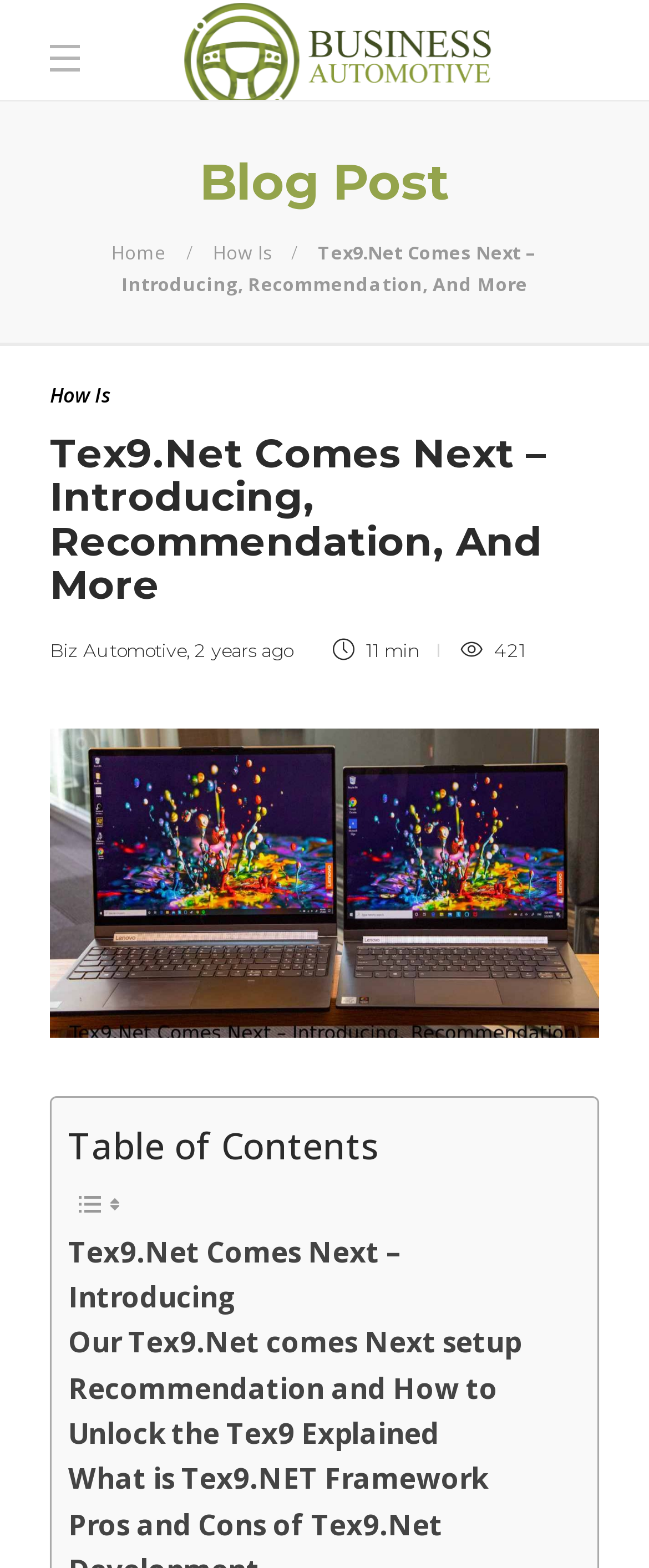What is the name of the blog post?
Can you provide a detailed and comprehensive answer to the question?

I determined the answer by looking at the heading element with the text 'Blog Post' and finding the corresponding link element with the text 'Tex9.Net Comes Next – Introducing, Recommendation, And More'.